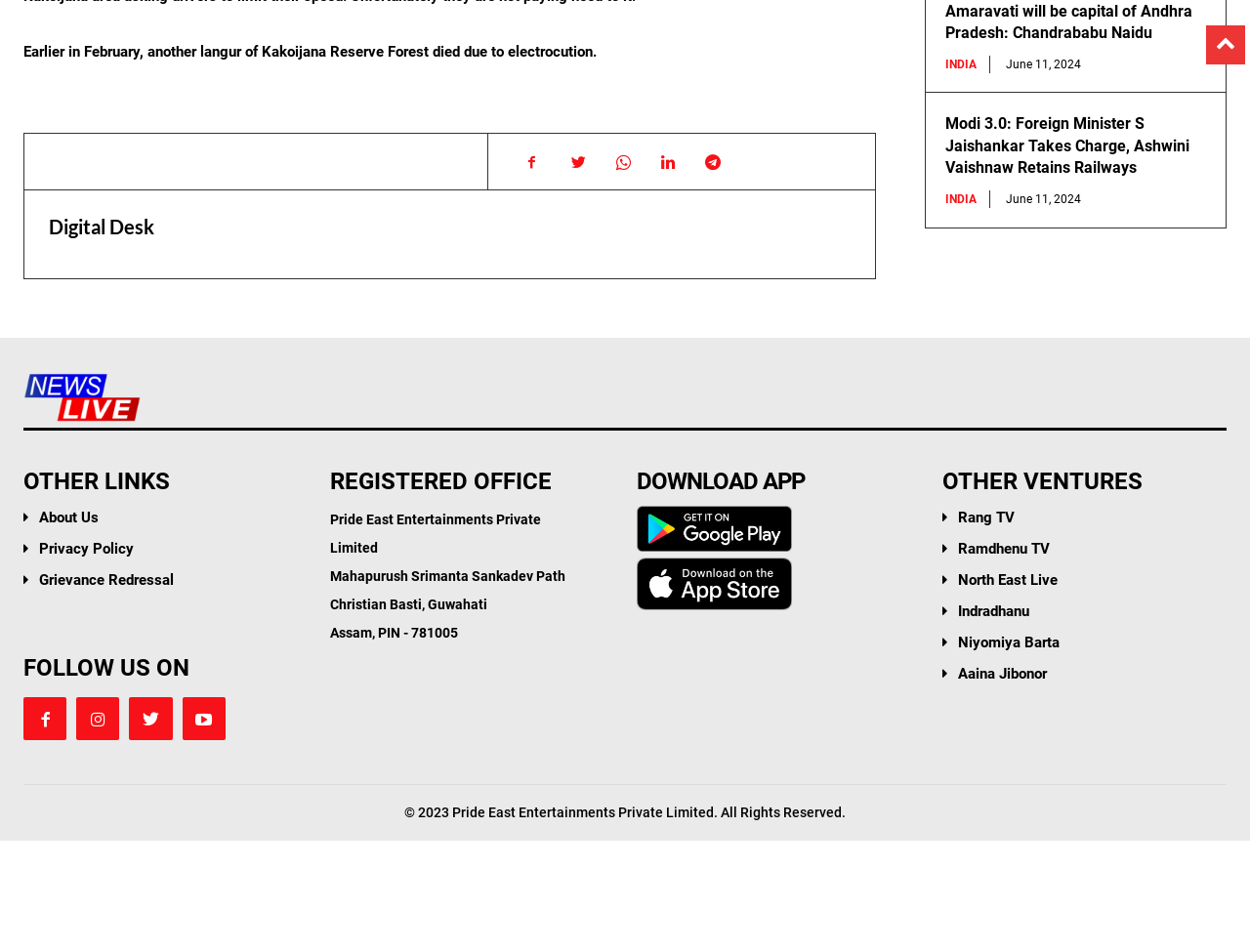Find the bounding box coordinates for the HTML element described in this sentence: "Digital Desk". Provide the coordinates as four float numbers between 0 and 1, in the format [left, top, right, bottom].

[0.039, 0.512, 0.123, 0.538]